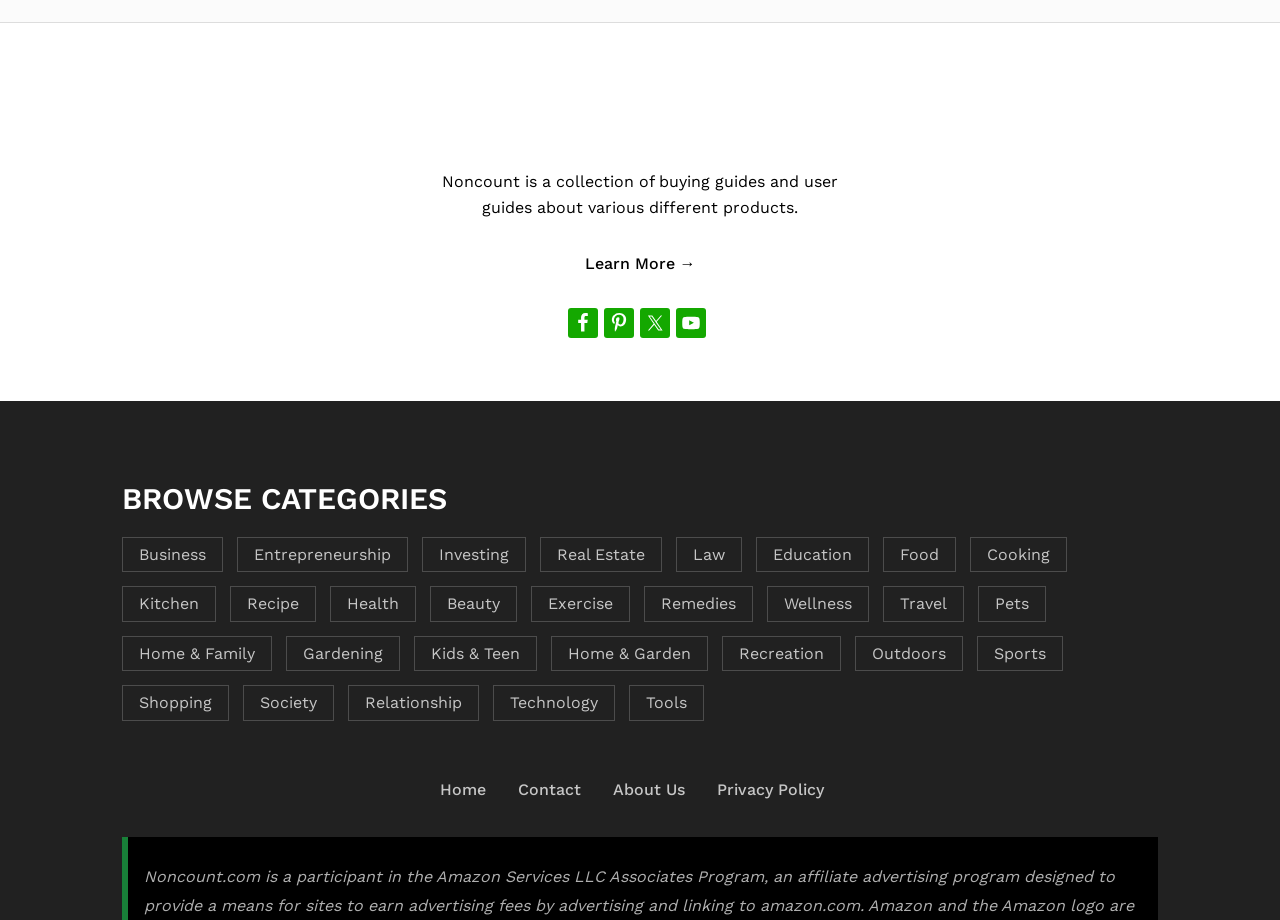Locate the bounding box coordinates of the clickable area needed to fulfill the instruction: "Visit Facebook page".

[0.444, 0.335, 0.467, 0.367]